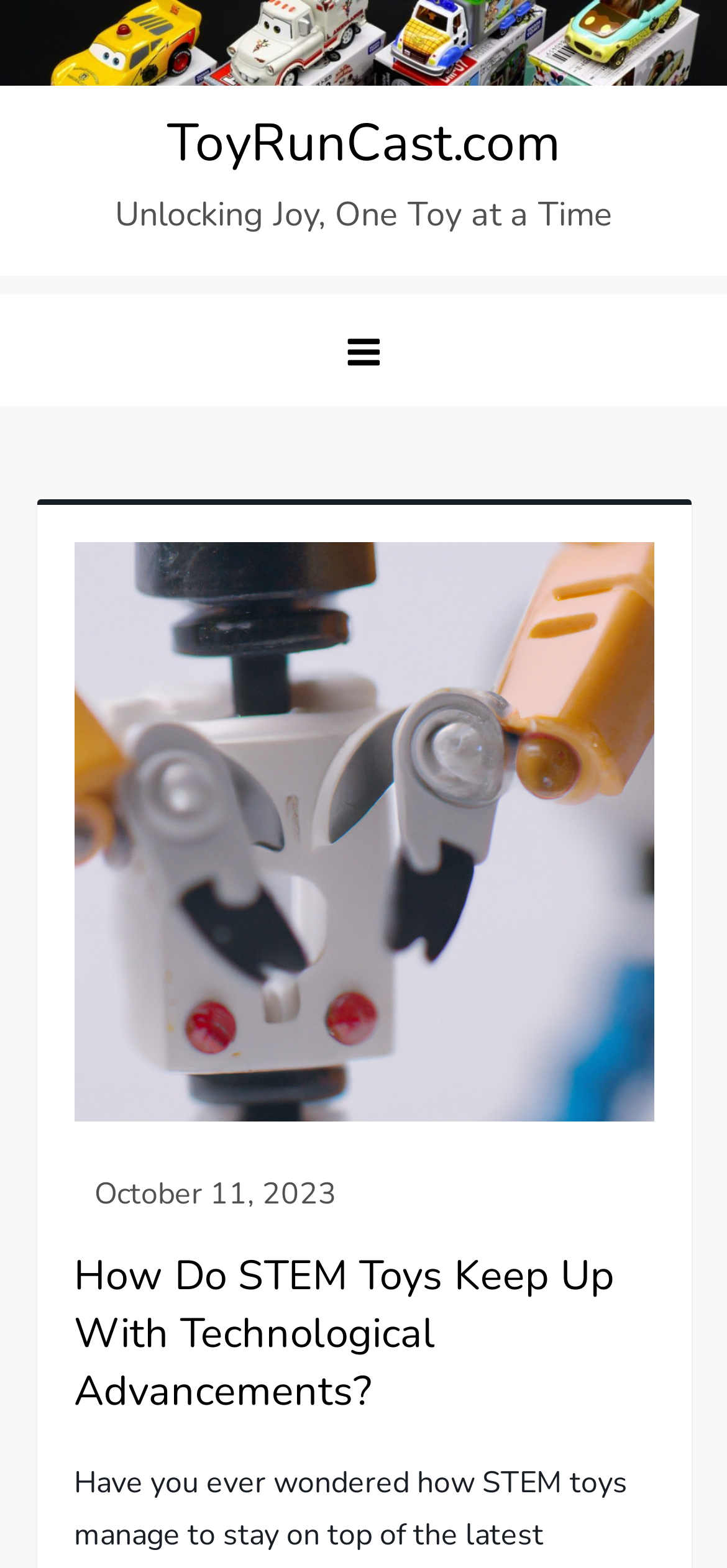Find the bounding box coordinates for the element described here: "Anti-Bullying Policy".

None